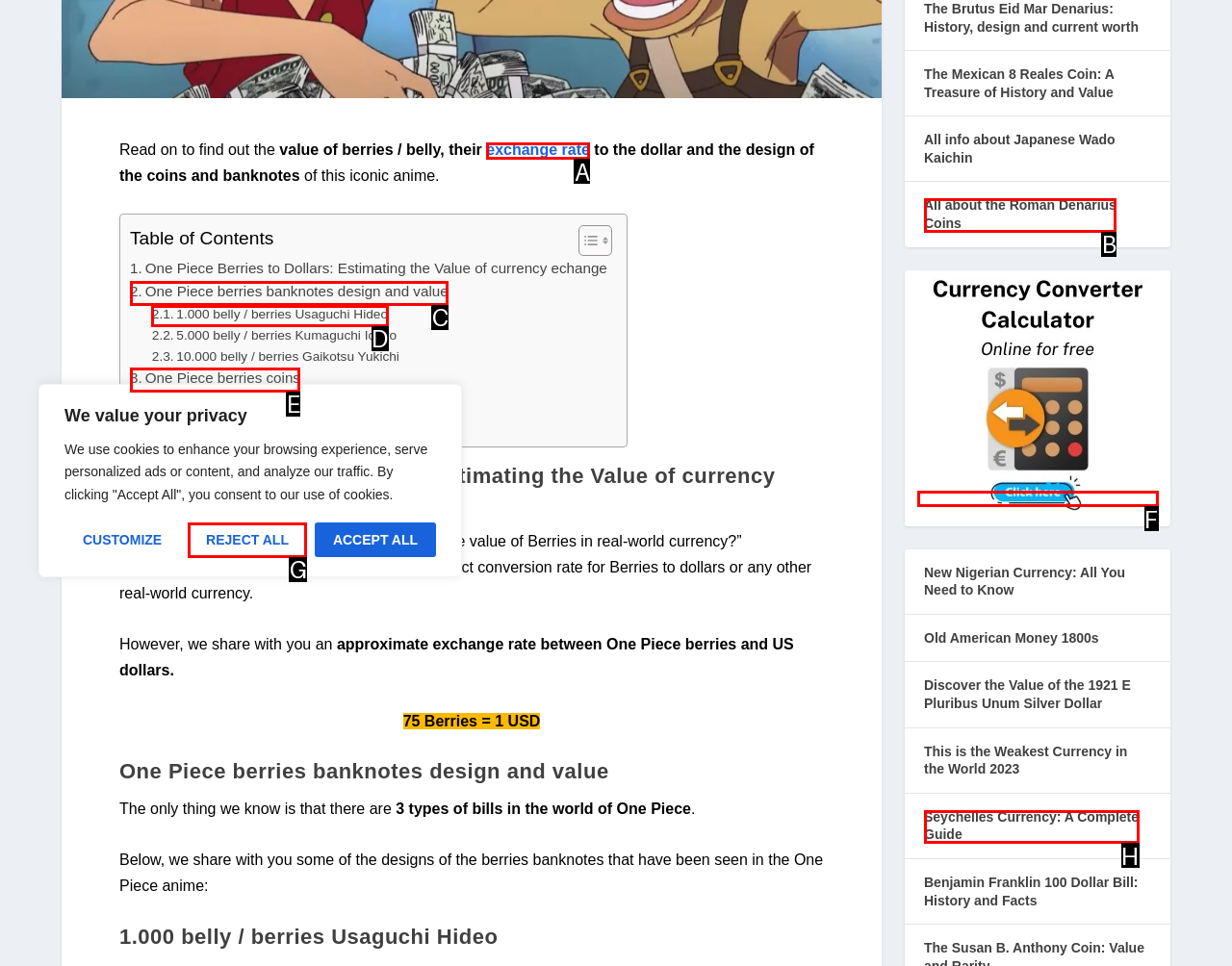Identify the HTML element that corresponds to the following description: Reject All. Provide the letter of the correct option from the presented choices.

G